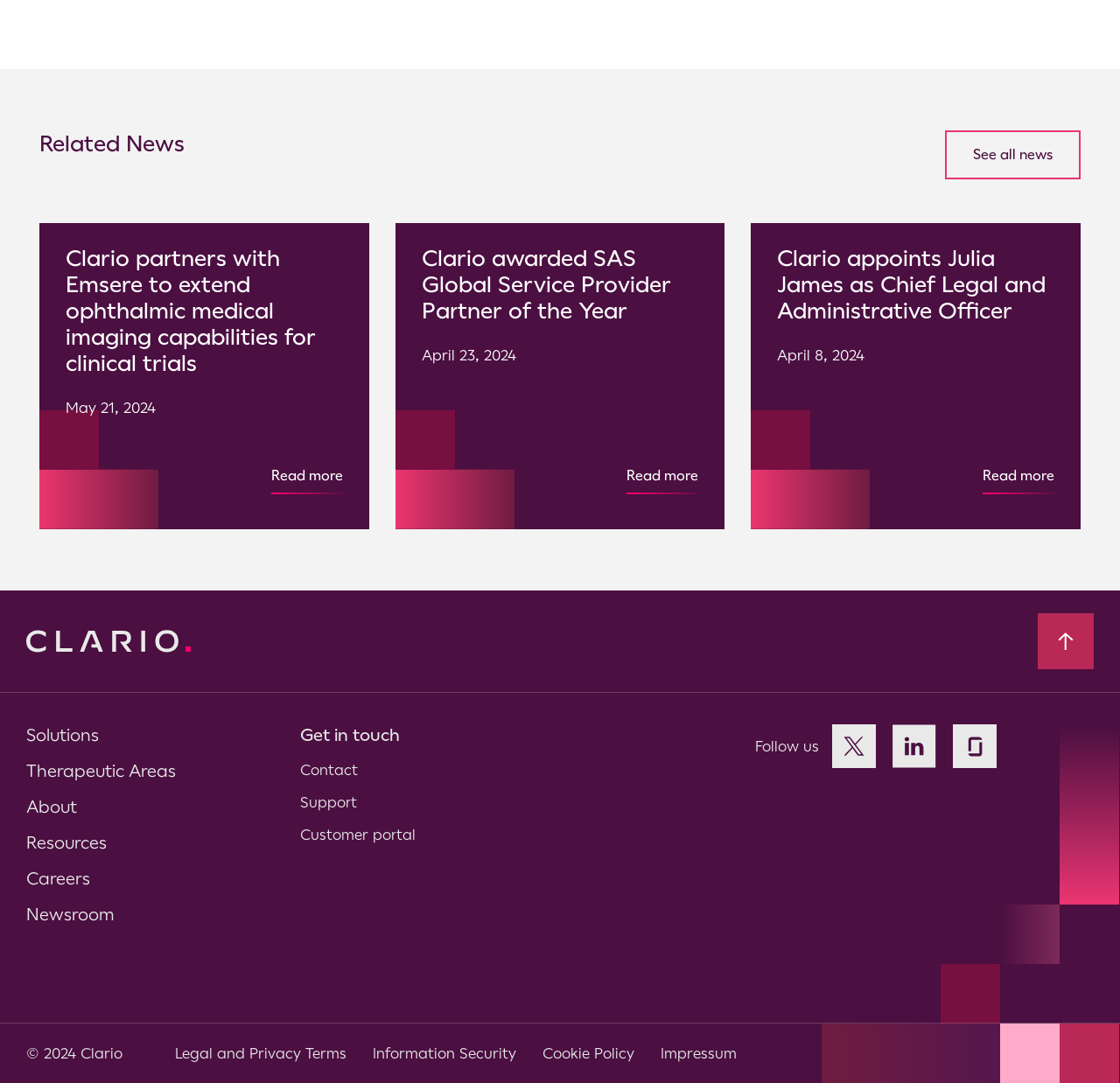Kindly respond to the following question with a single word or a brief phrase: 
What are the main sections of the webpage?

News, Solutions, About, Resources, Careers, Newsroom